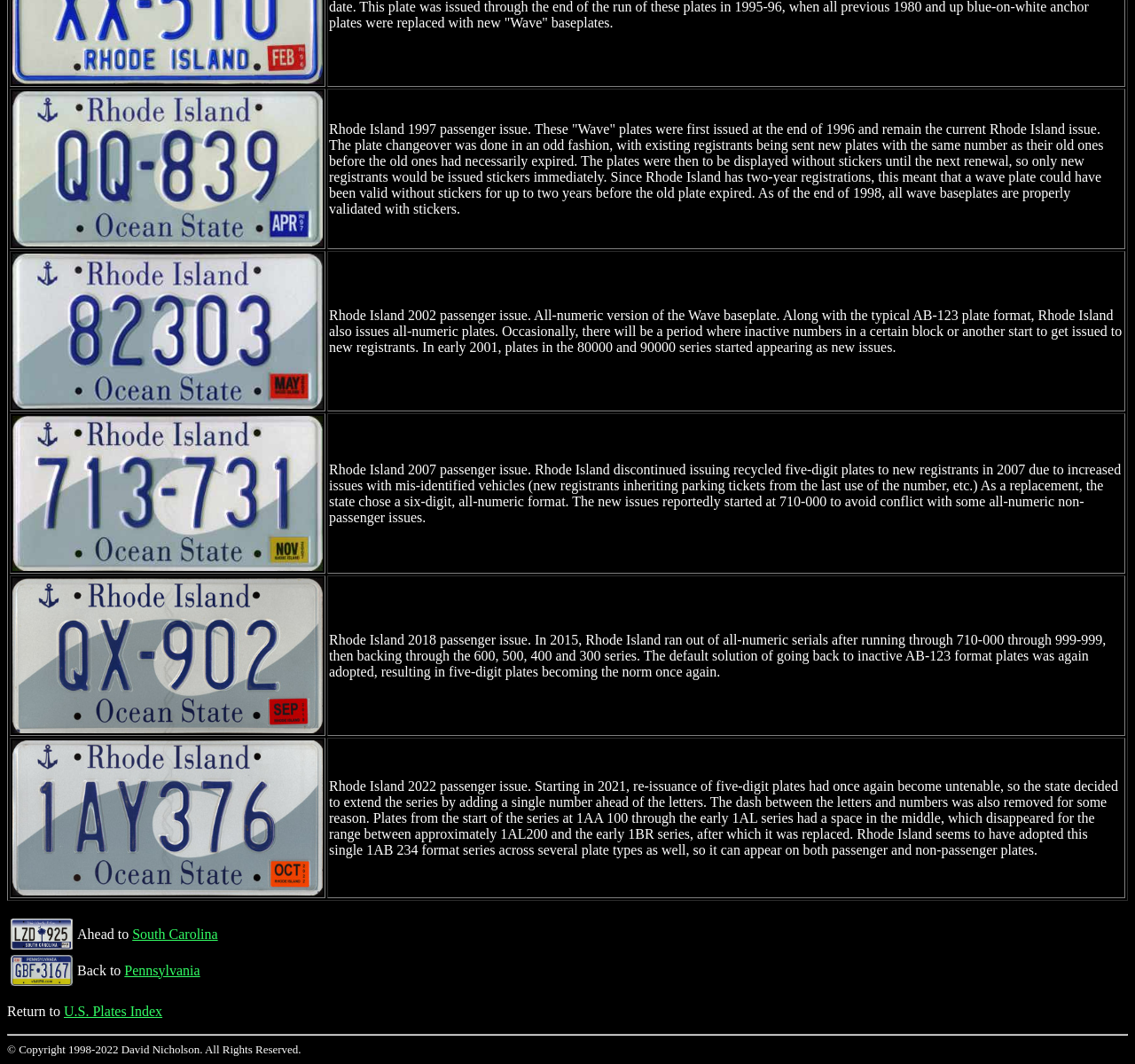Find and indicate the bounding box coordinates of the region you should select to follow the given instruction: "Click on the link to Rhode Island 1997 passenger issue".

[0.01, 0.221, 0.285, 0.235]